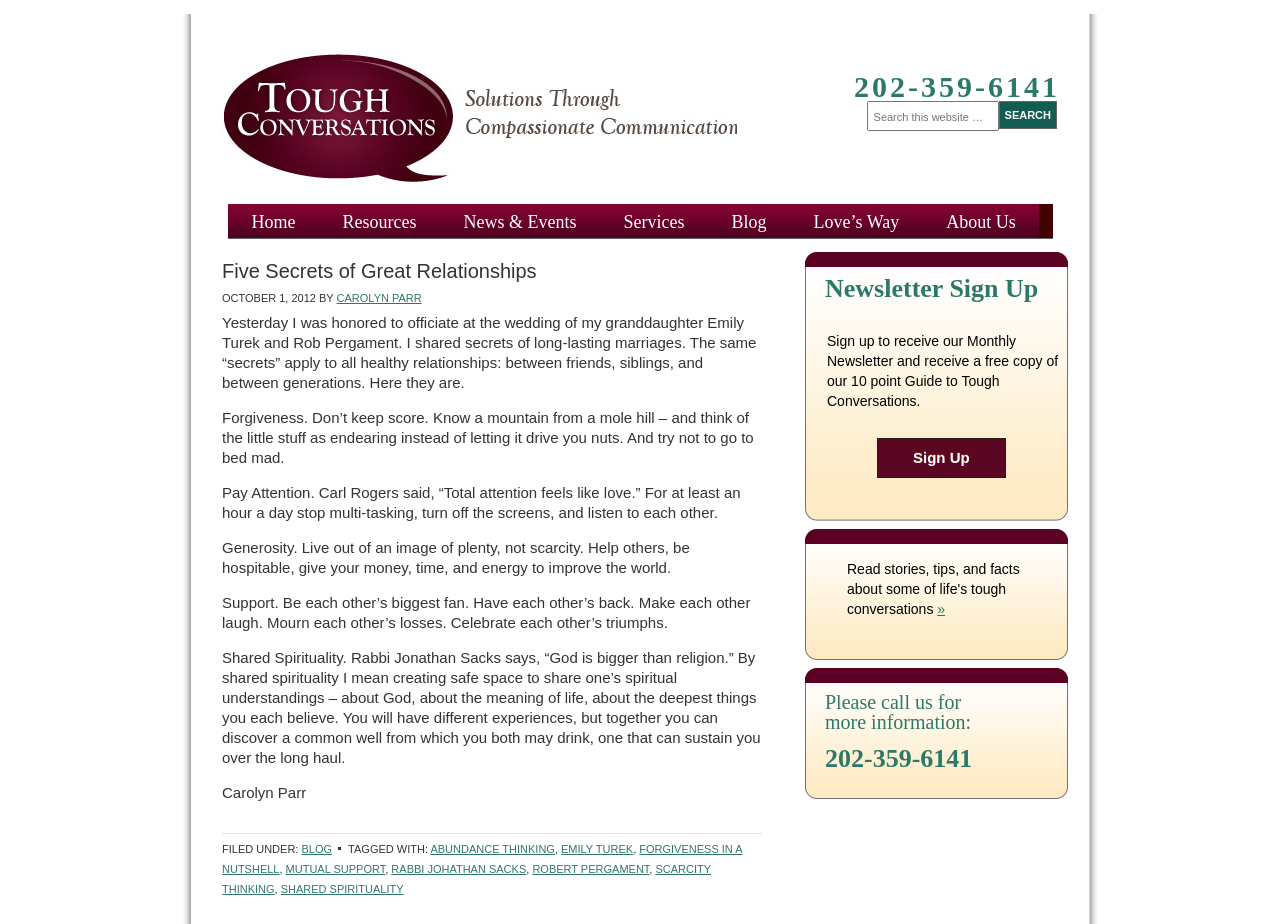Locate the bounding box coordinates of the area you need to click to fulfill this instruction: 'Sign up for the Monthly Newsletter'. The coordinates must be in the form of four float numbers ranging from 0 to 1: [left, top, right, bottom].

[0.685, 0.474, 0.786, 0.517]